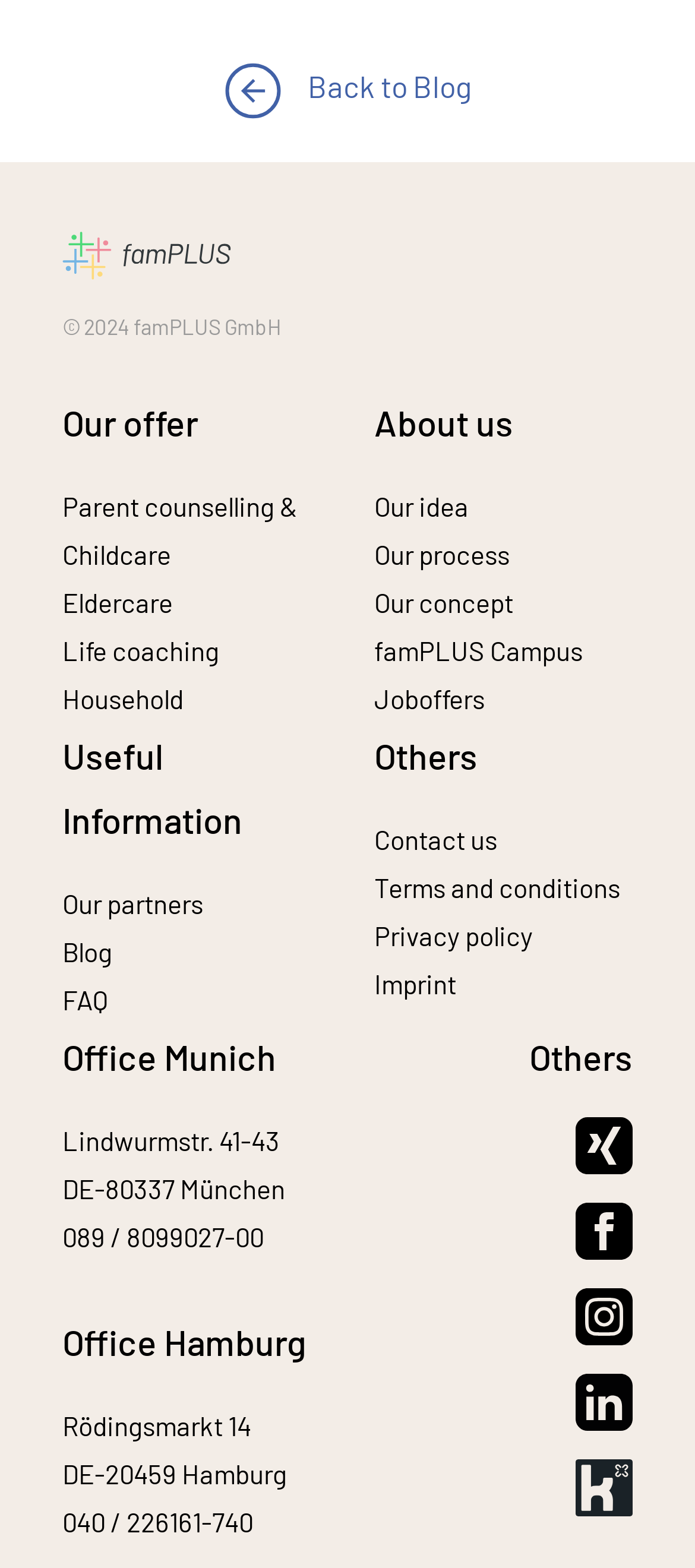By analyzing the image, answer the following question with a detailed response: How many social media links are there at the bottom of the webpage?

I counted the number of link elements at the bottom of the webpage, which are likely social media links, and found 5 in total.